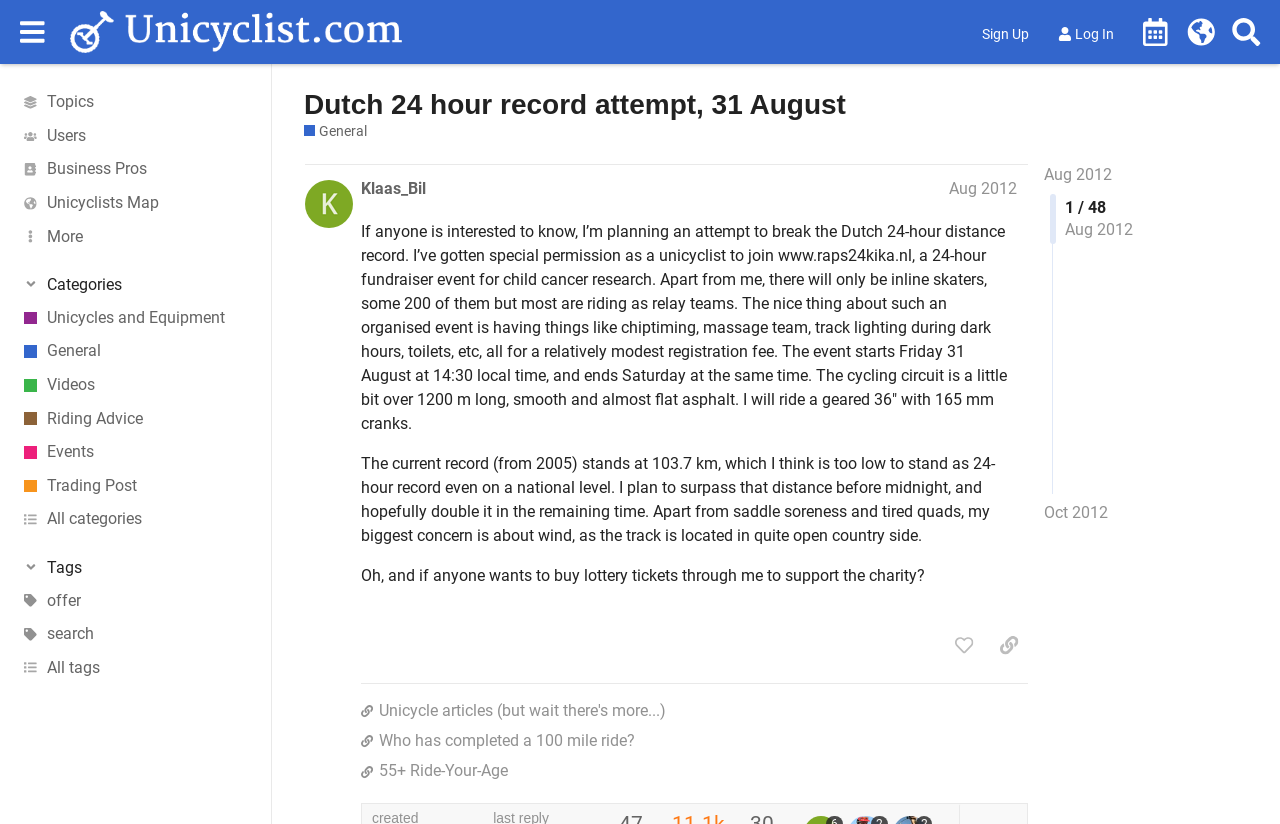Determine the bounding box coordinates of the clickable region to execute the instruction: "Read the article by AREEBA". The coordinates should be four float numbers between 0 and 1, denoted as [left, top, right, bottom].

None